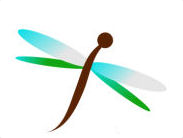Offer a detailed caption for the image presented.

The image features a stylized representation of a dragonfly, characterized by its slender brown body and vibrant wings that blend shades of blue and green. This simple yet elegant design emphasizes the dragonfly's delicate form, showcasing the beauty of nature through its graceful silhouette. The dragonfly likely symbolizes transformation, adaptability, and the vibrant life of the wetlands, reflecting themes of natural beauty and environmental awareness. This image is associated with the "justdragonfly" link, which may indicate a focus on nature, crafts, or artistic expressions related to this fascinating insect.